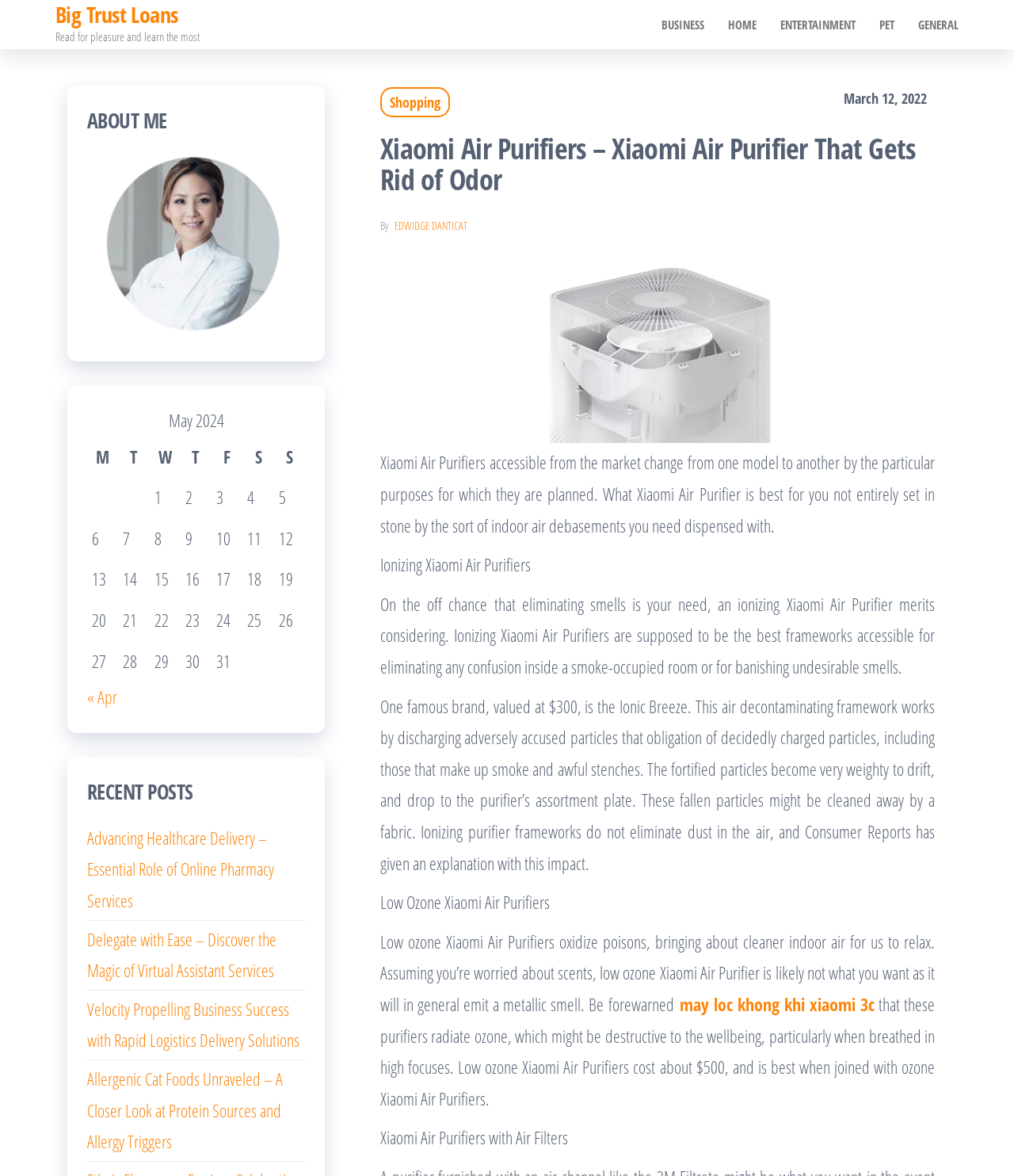What is the price of the Ionic Breeze air purifier? Refer to the image and provide a one-word or short phrase answer.

$300